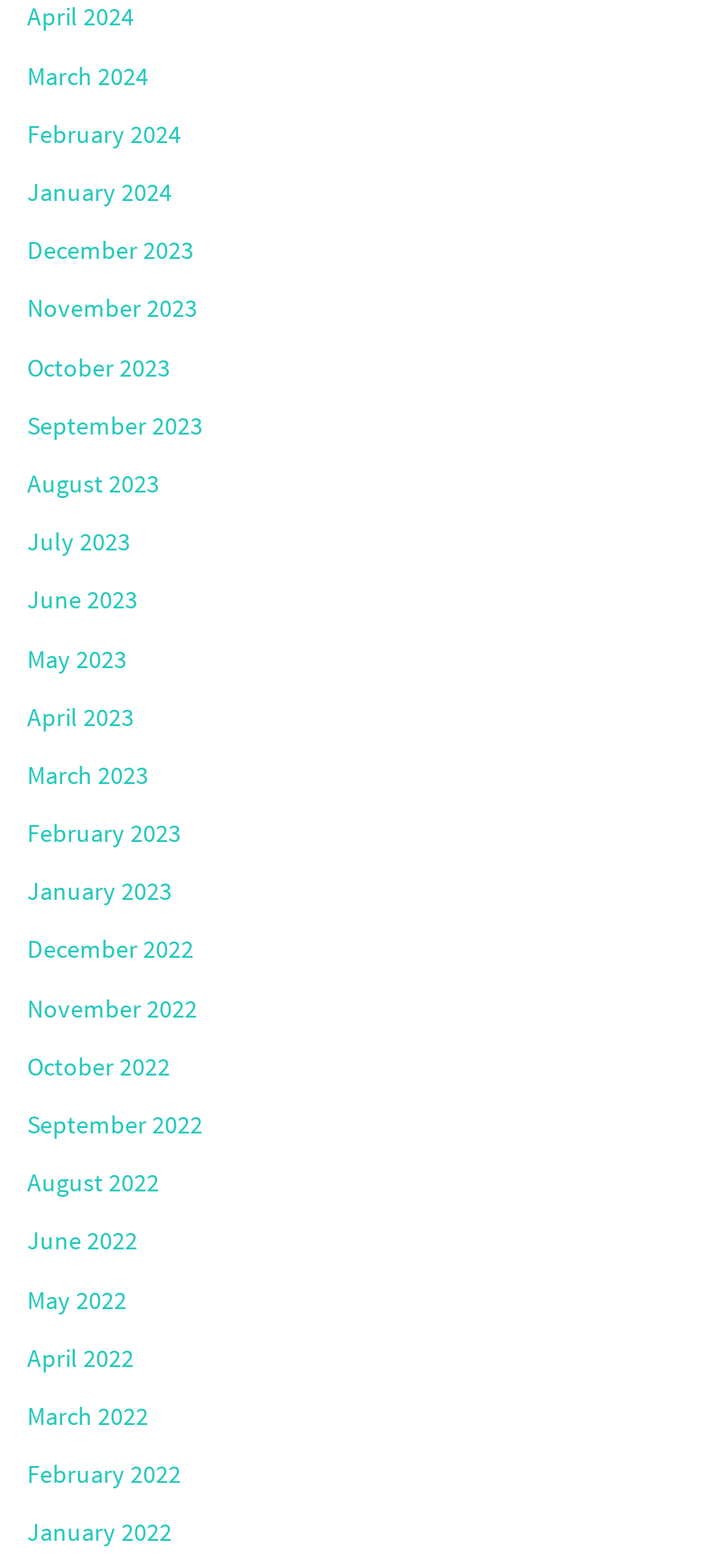Provide the bounding box coordinates for the area that should be clicked to complete the instruction: "access December 2023".

[0.038, 0.149, 0.274, 0.171]